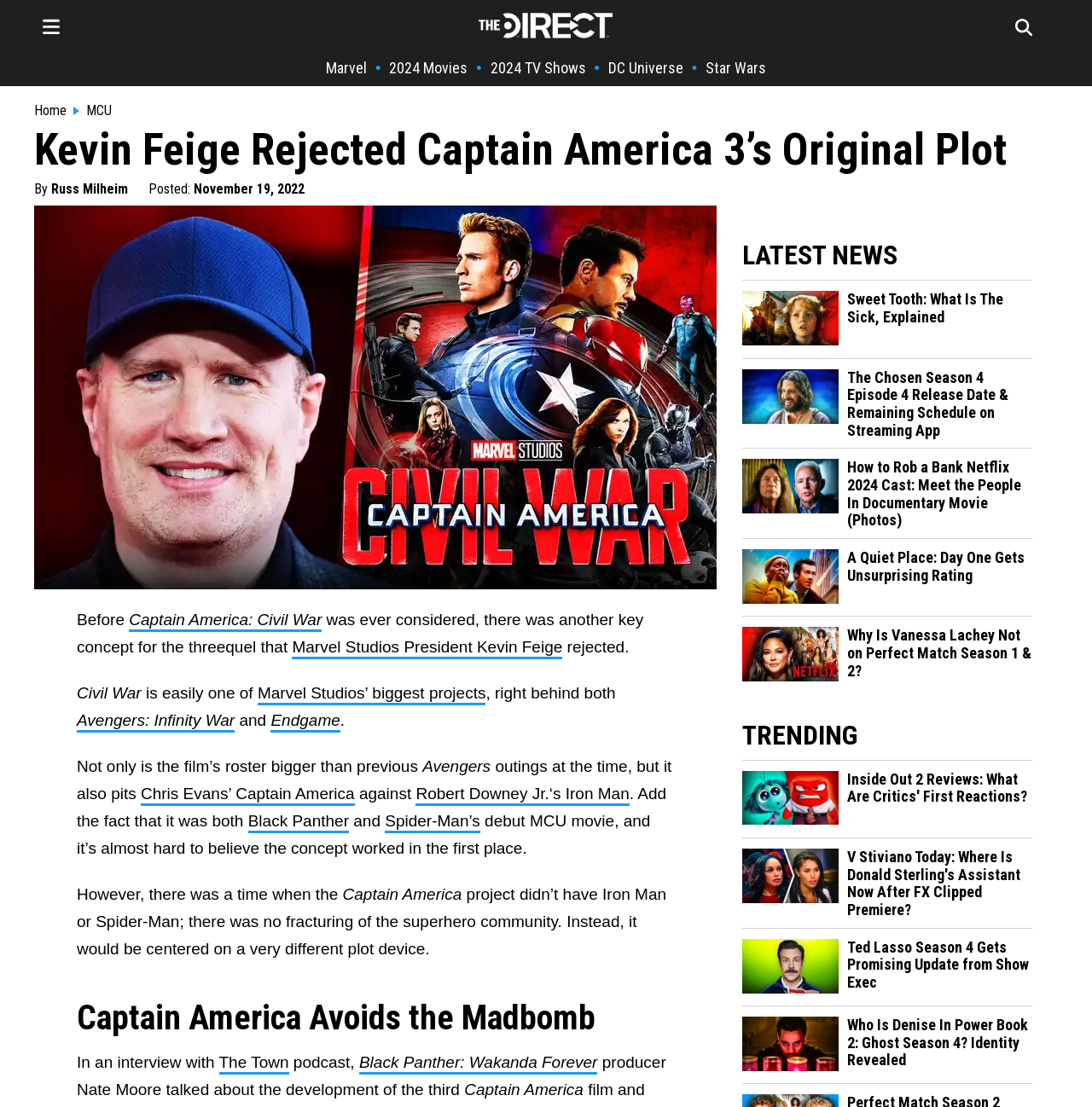What is the name of the podcast mentioned in the article?
Using the image as a reference, answer the question in detail.

I found the answer by looking at the text content of the webpage, specifically the sentence 'In an interview with The Town podcast,' which mentions the podcast name.